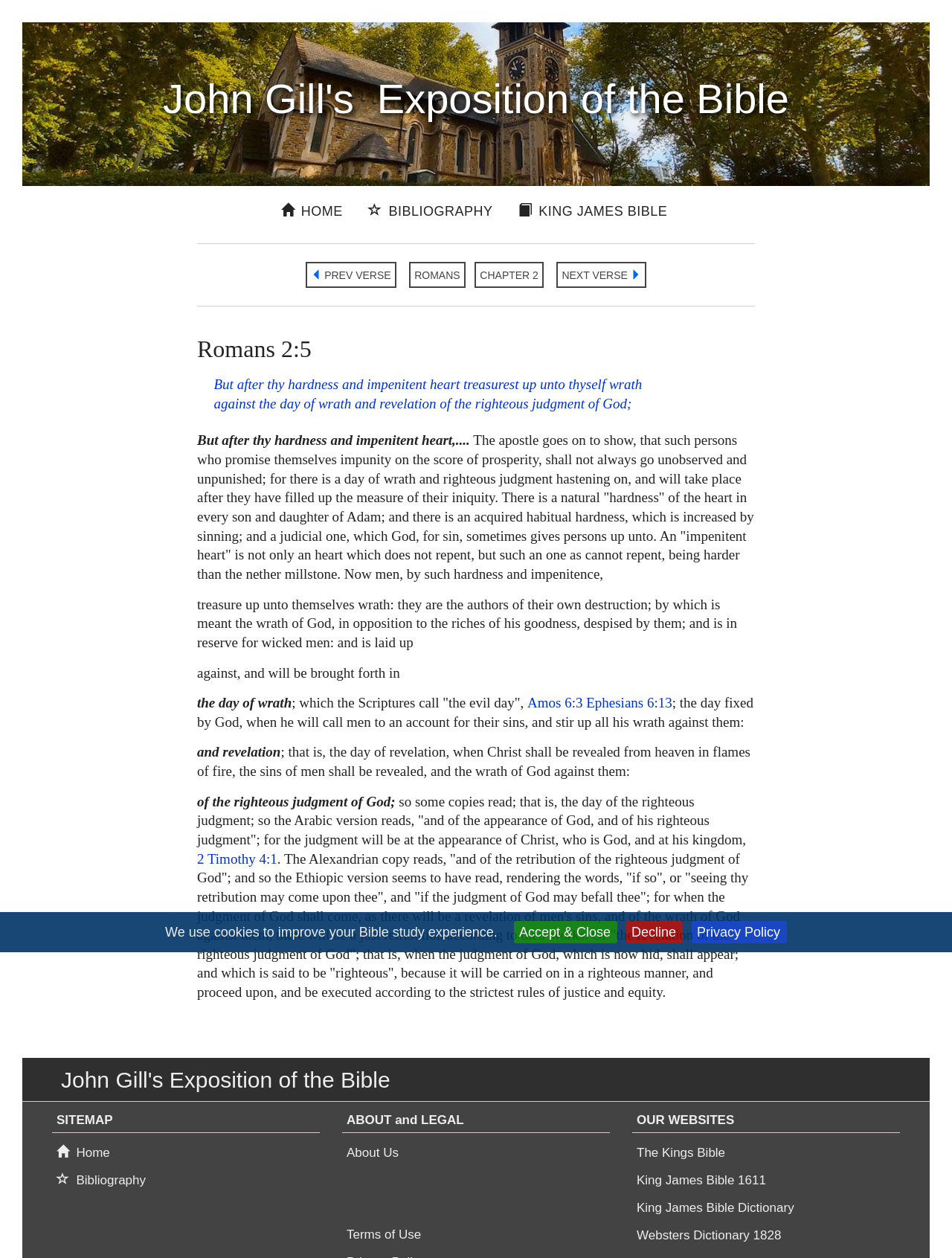Find and indicate the bounding box coordinates of the region you should select to follow the given instruction: "go to home page".

[0.287, 0.157, 0.368, 0.179]